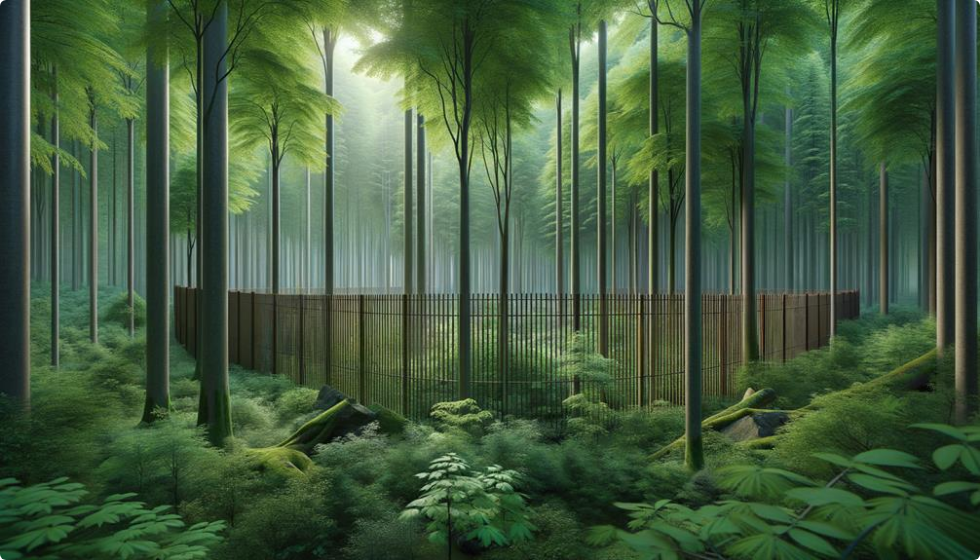Reply to the question with a brief word or phrase: What is the purpose of the deer fence?

To keep deer out